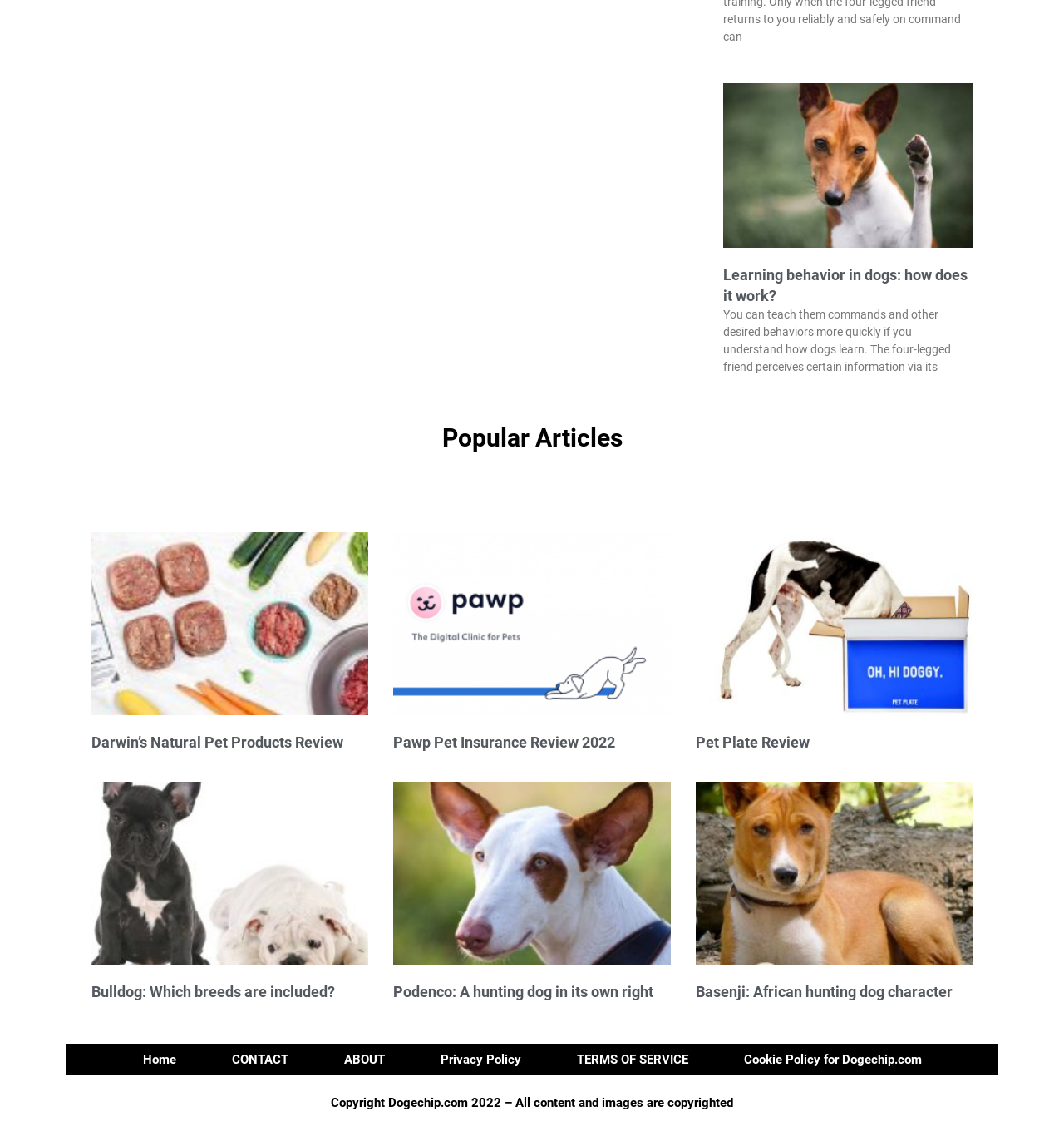From the screenshot, find the bounding box of the UI element matching this description: "Next Post →". Supply the bounding box coordinates in the form [left, top, right, bottom], each a float between 0 and 1.

None